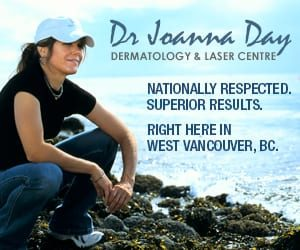Paint a vivid picture of the image with your description.

The image features Dr. Joanna Day, a dermatologist, crouching thoughtfully by the shore, dressed in a black shirt and casual pants, with a white cap shielding her from the sun. Behind her, the ocean glistens under daylight, adding a serene backdrop to the scene. Accompanying her image is a slogan that emphasizes her practice's reputation: "NATIONALLY RESPECTED. SUPERIOR RESULTS." The text also indicates her location, stating, "RIGHT HERE IN WEST VANCOUVER, BC." This combination of visuals and messaging conveys a professional yet approachable persona, highlighting her expertise in dermatology and laser treatments.